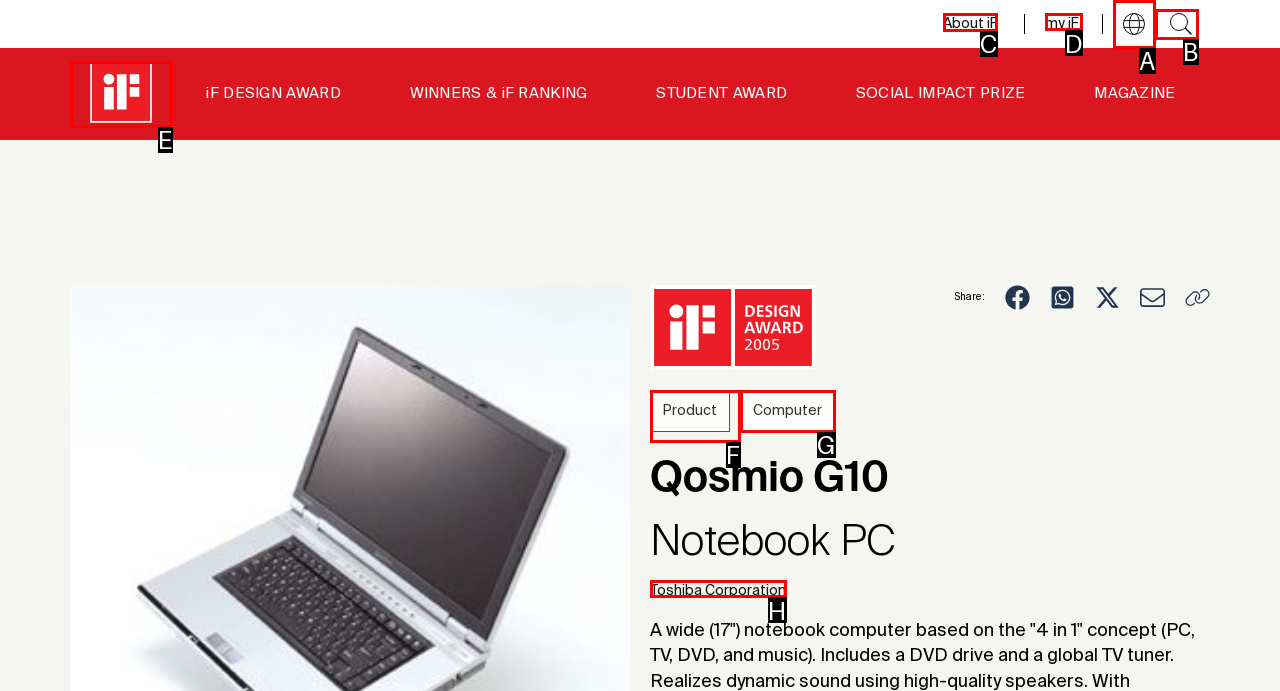Point out the UI element to be clicked for this instruction: Click the About iF link. Provide the answer as the letter of the chosen element.

C